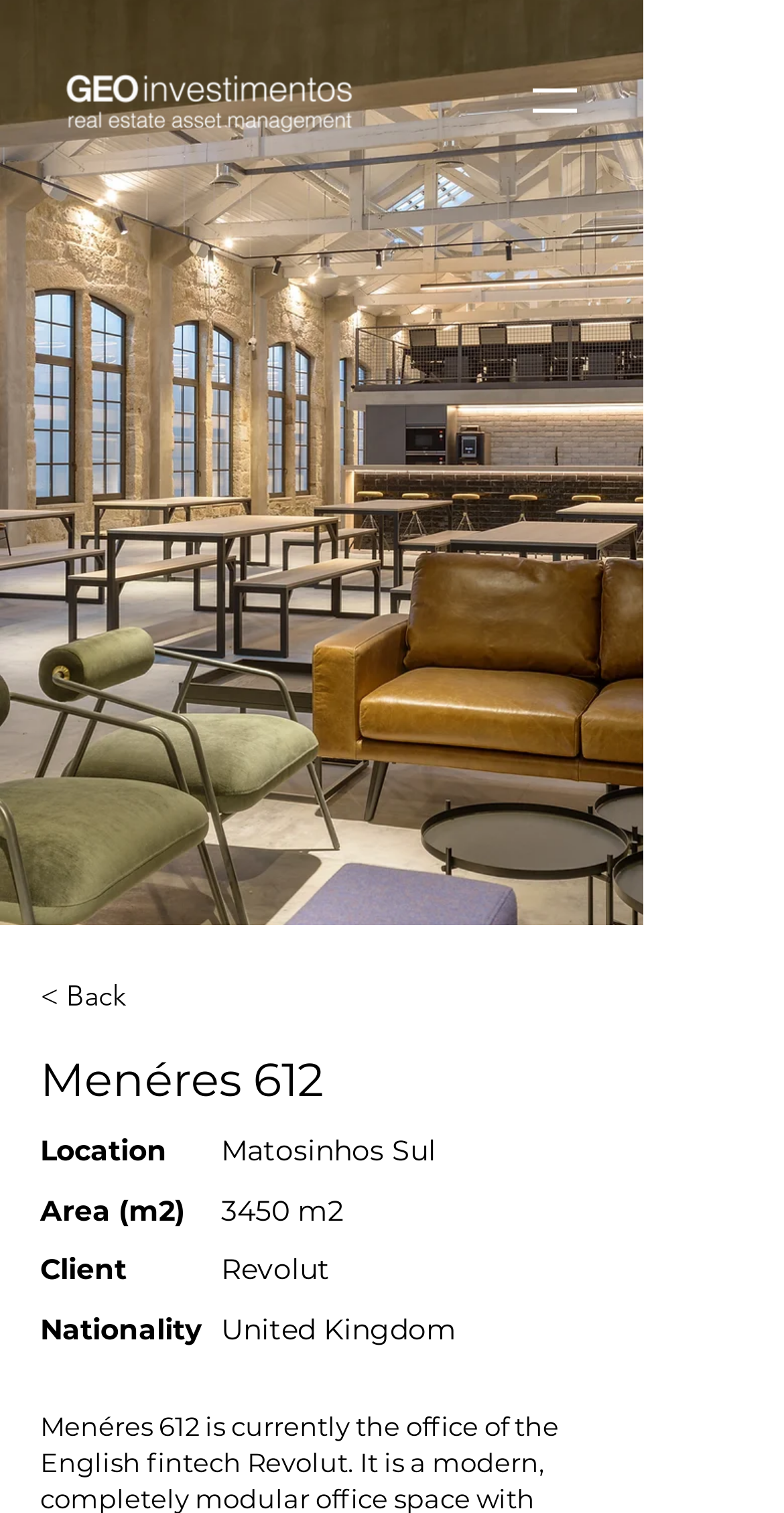What is the name of the project or property?
Refer to the image and give a detailed answer to the query.

I found the answer by looking at the main heading of the webpage, which is 'Menéres 612'.